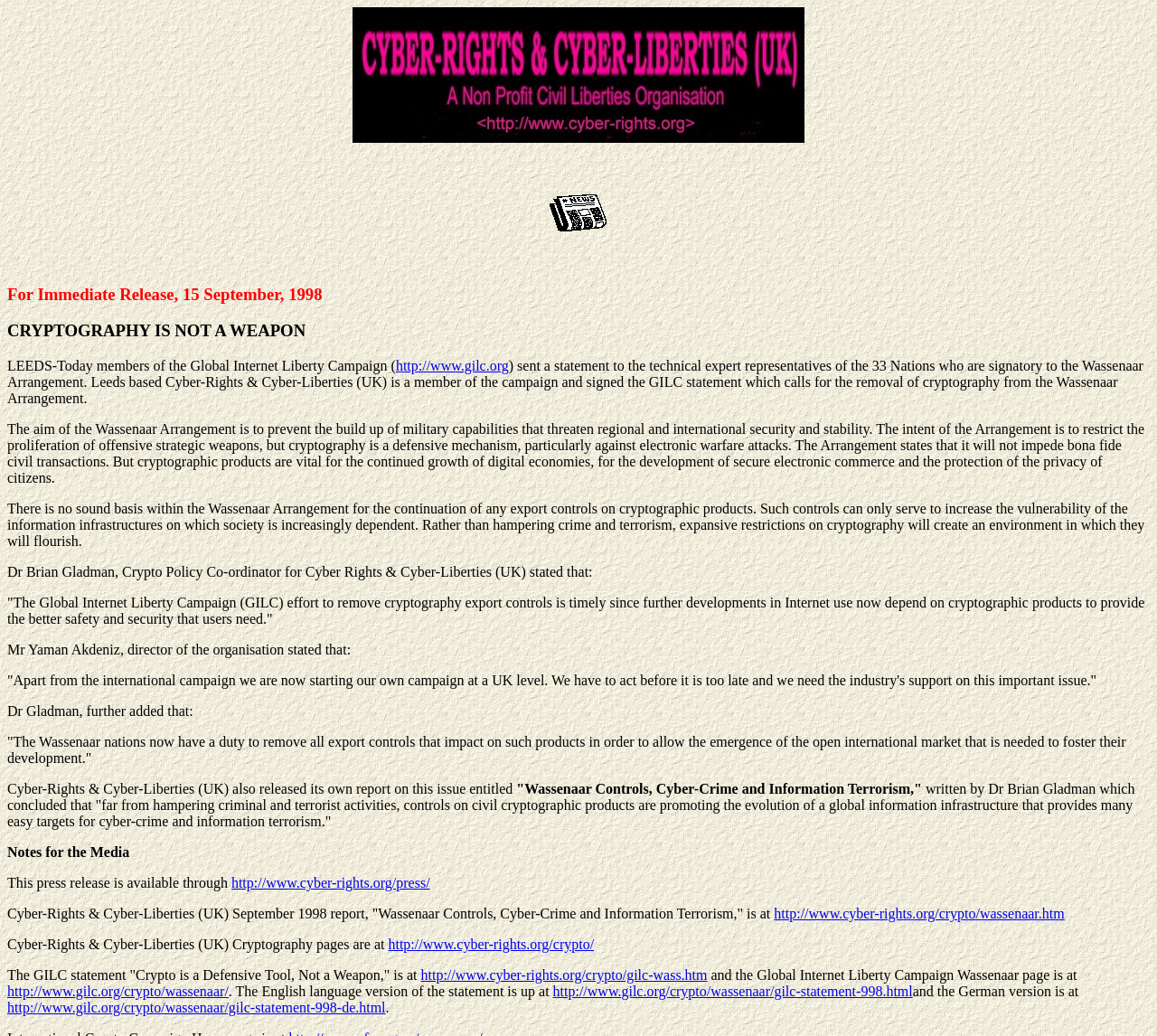Use a single word or phrase to respond to the question:
What is the title of the report released by Cyber-Rights & Cyber-Liberties (UK)?

Wassenaar Controls, Cyber-Crime and Information Terrorism